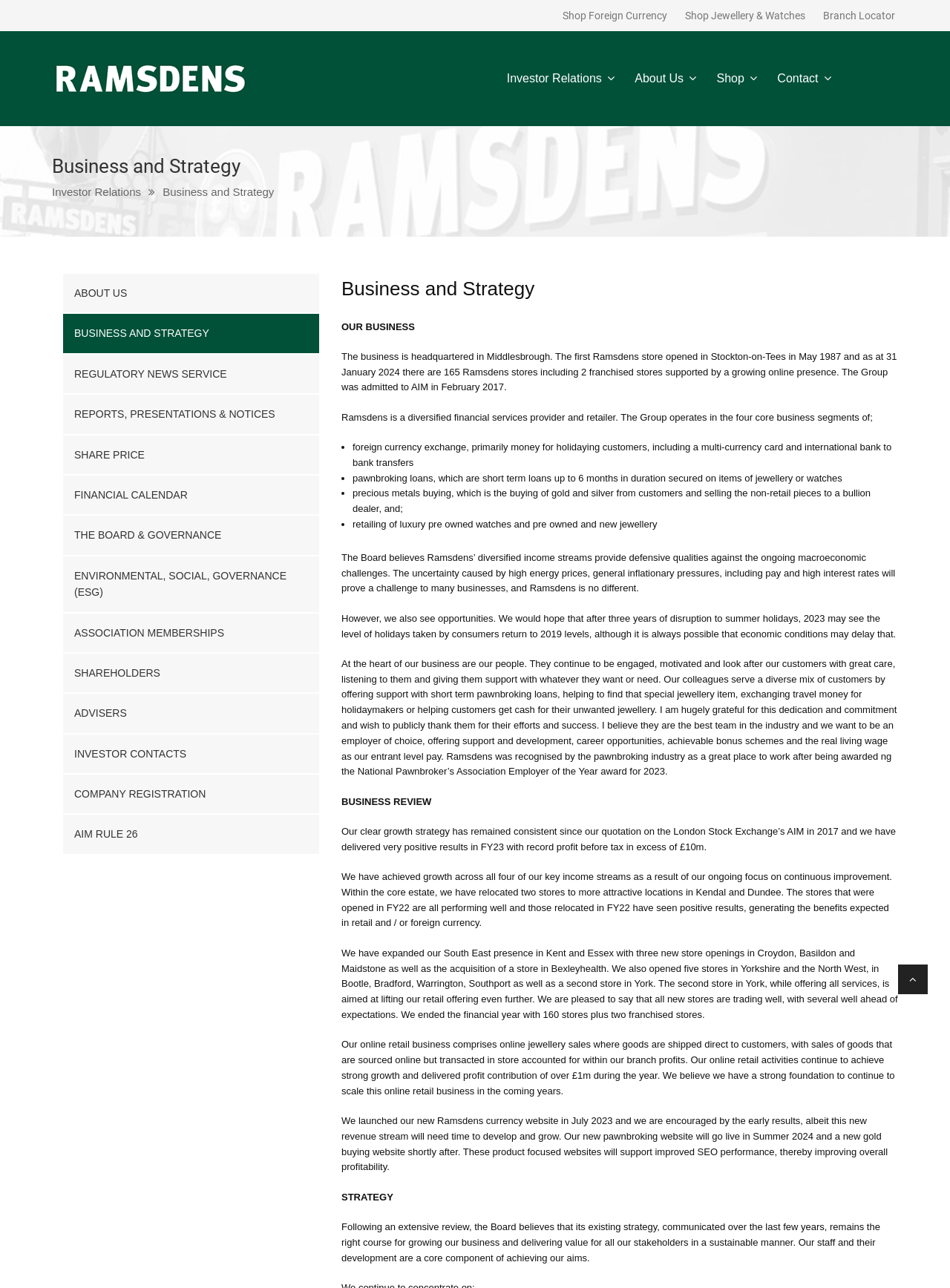Bounding box coordinates are specified in the format (top-left x, top-left y, bottom-right x, bottom-right y). All values are floating point numbers bounded between 0 and 1. Please provide the bounding box coordinate of the region this sentence describes: Business and Strategy

[0.066, 0.244, 0.336, 0.274]